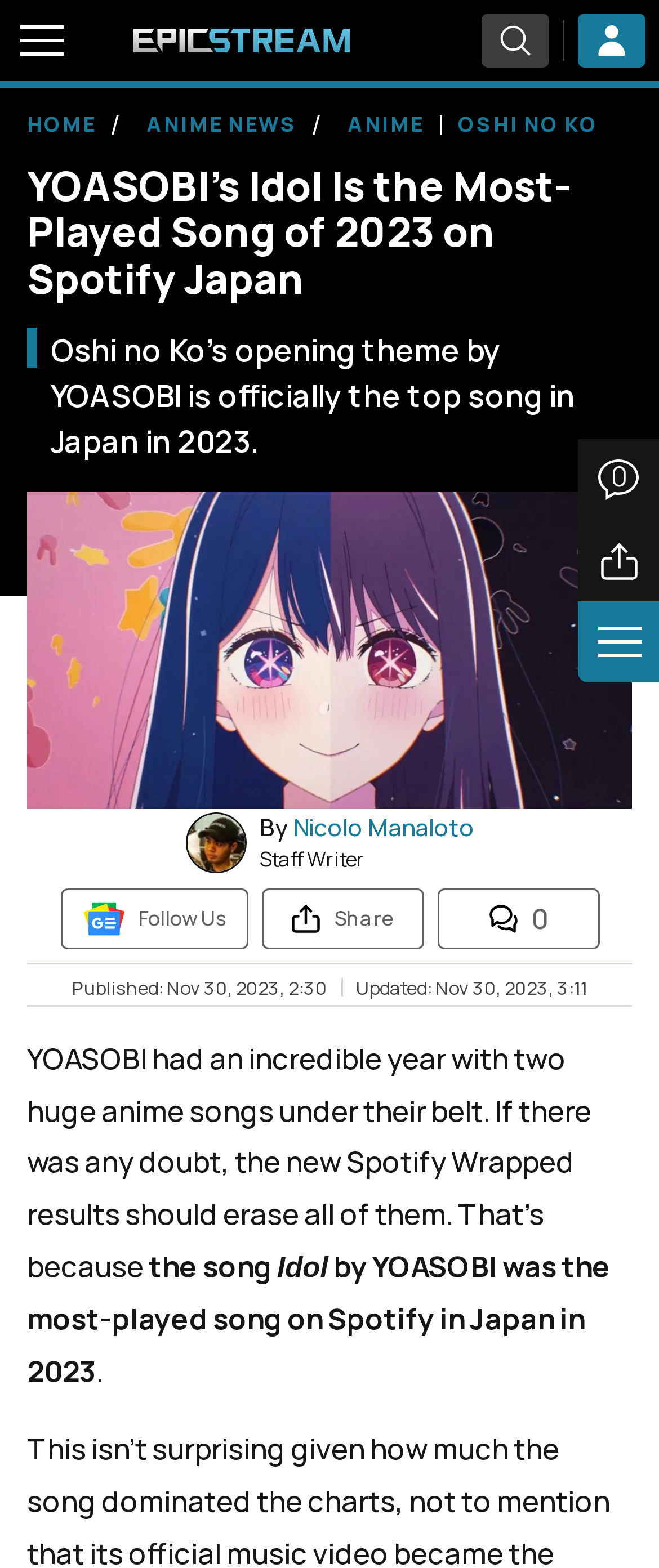What is the name of the artist who sang the most played song on Spotify in Japan in 2023?
Answer the question with a detailed explanation, including all necessary information.

I found the answer by reading the text in the webpage, specifically the sentence 'the song Idol by YOASOBI was the most-played song on Spotify in Japan in 2023'.